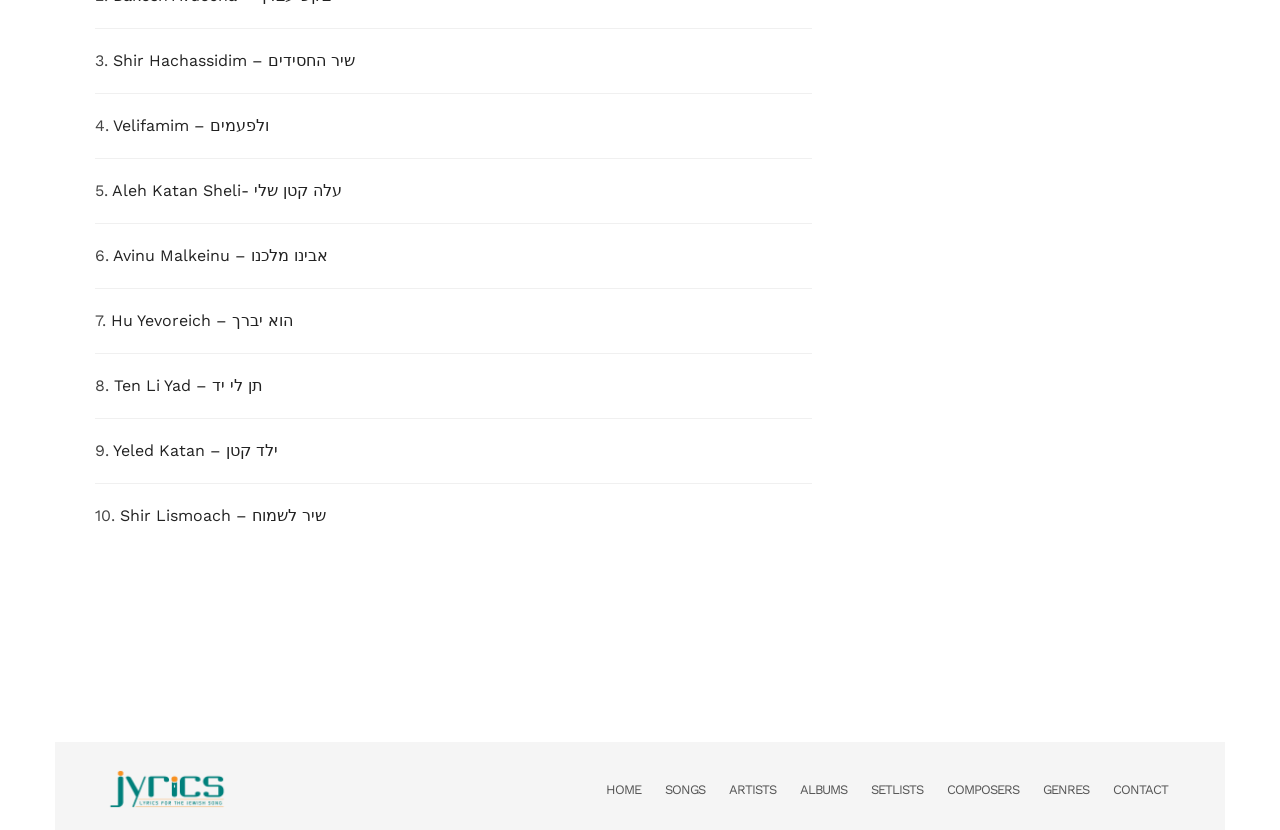Please predict the bounding box coordinates (top-left x, top-left y, bottom-right x, bottom-right y) for the UI element in the screenshot that fits the description: Search

None